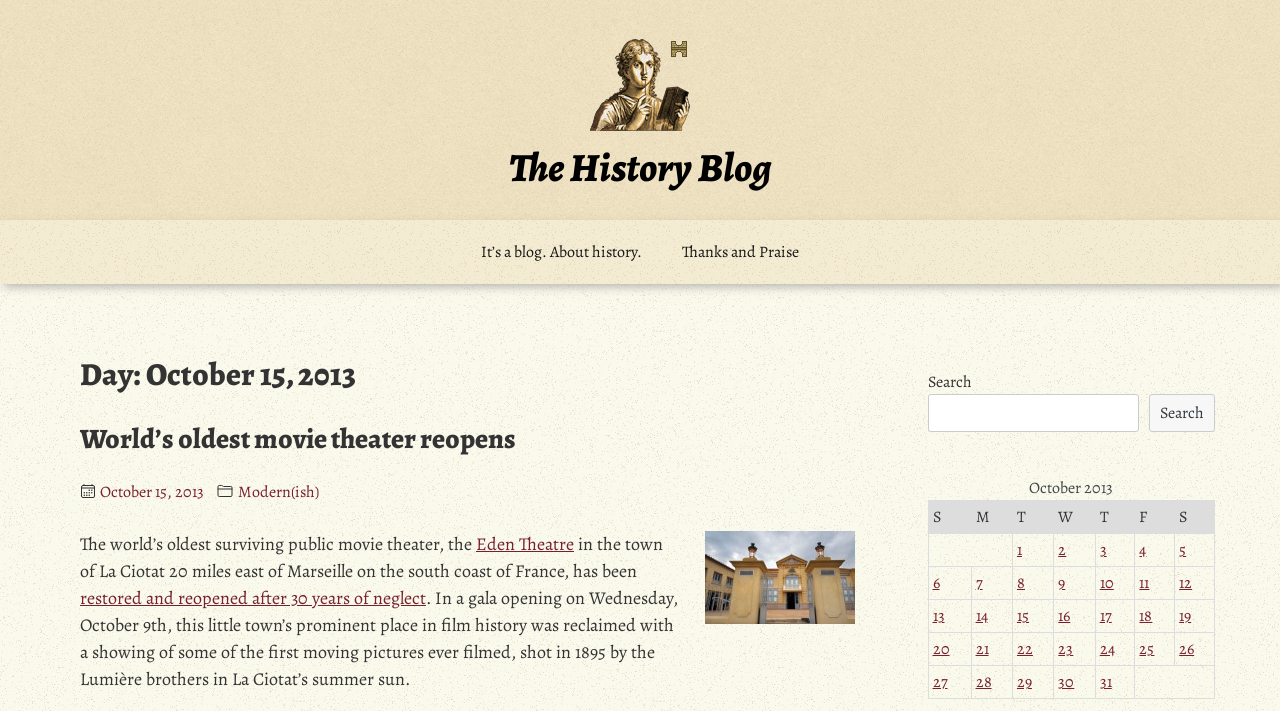Find the bounding box coordinates for the area that should be clicked to accomplish the instruction: "Go to the 'Thanks and Praise' page".

[0.517, 0.309, 0.64, 0.399]